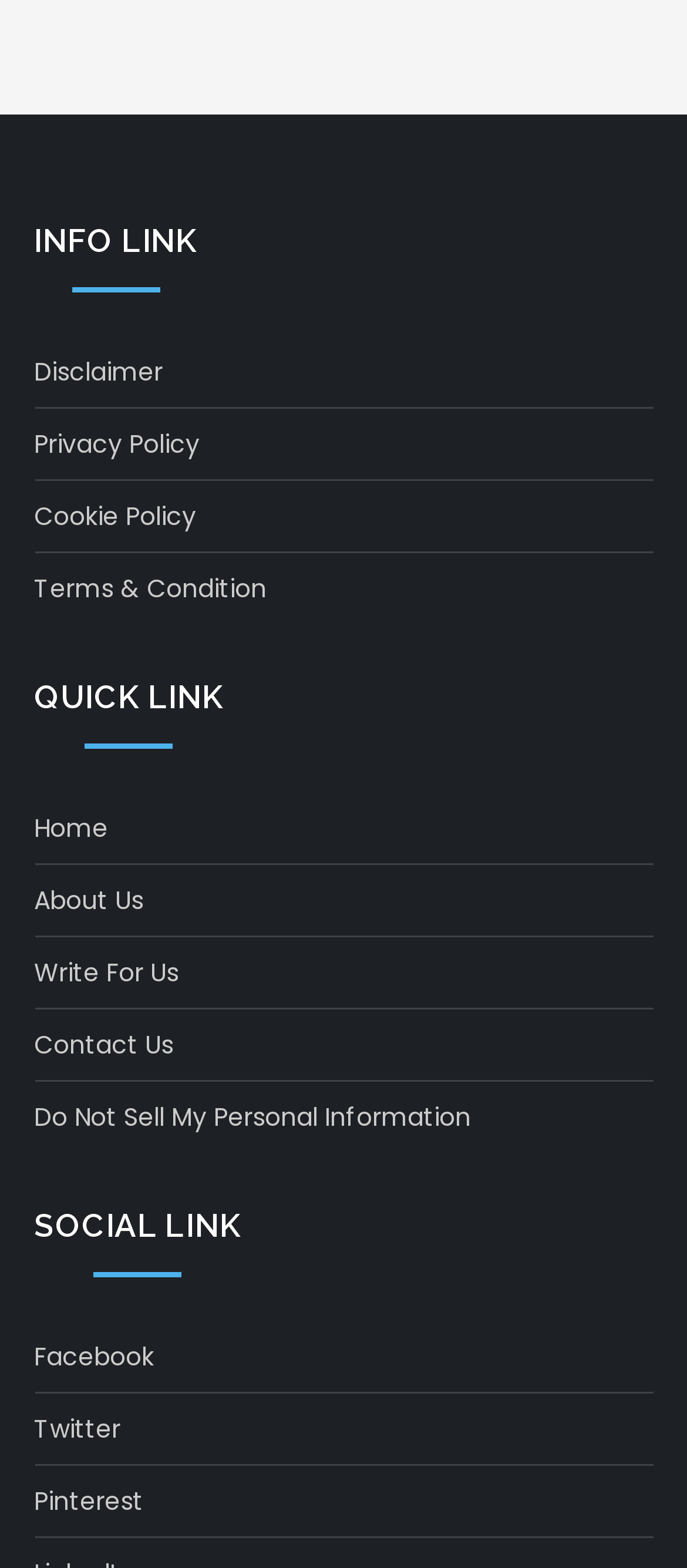Observe the image and answer the following question in detail: How many headings are there on the webpage?

I identified three headings on the webpage: 'INFO LINK', 'QUICK LINK', and 'SOCIAL LINK'.